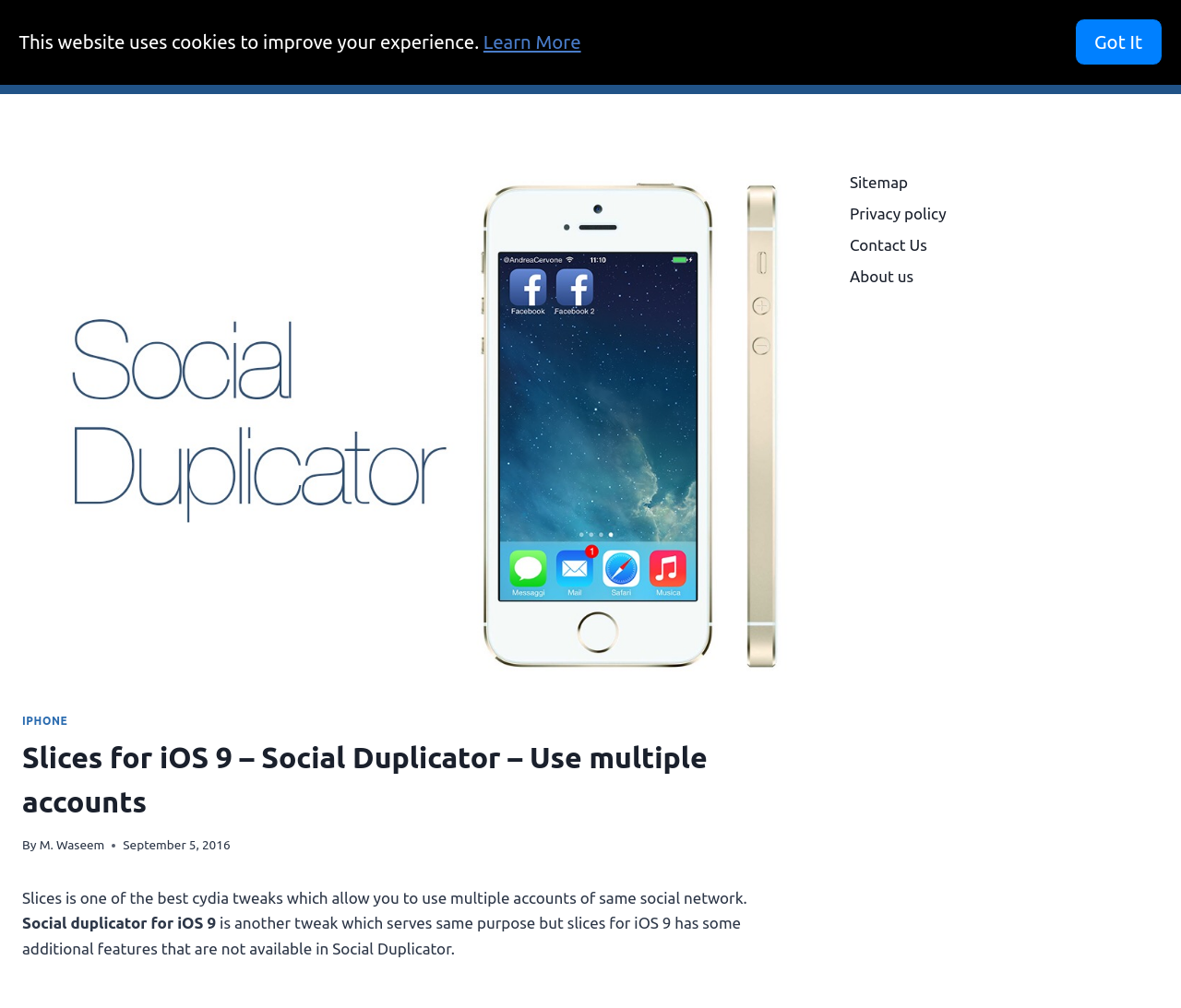Who is the author of the article?
Provide a short answer using one word or a brief phrase based on the image.

M. Waseem